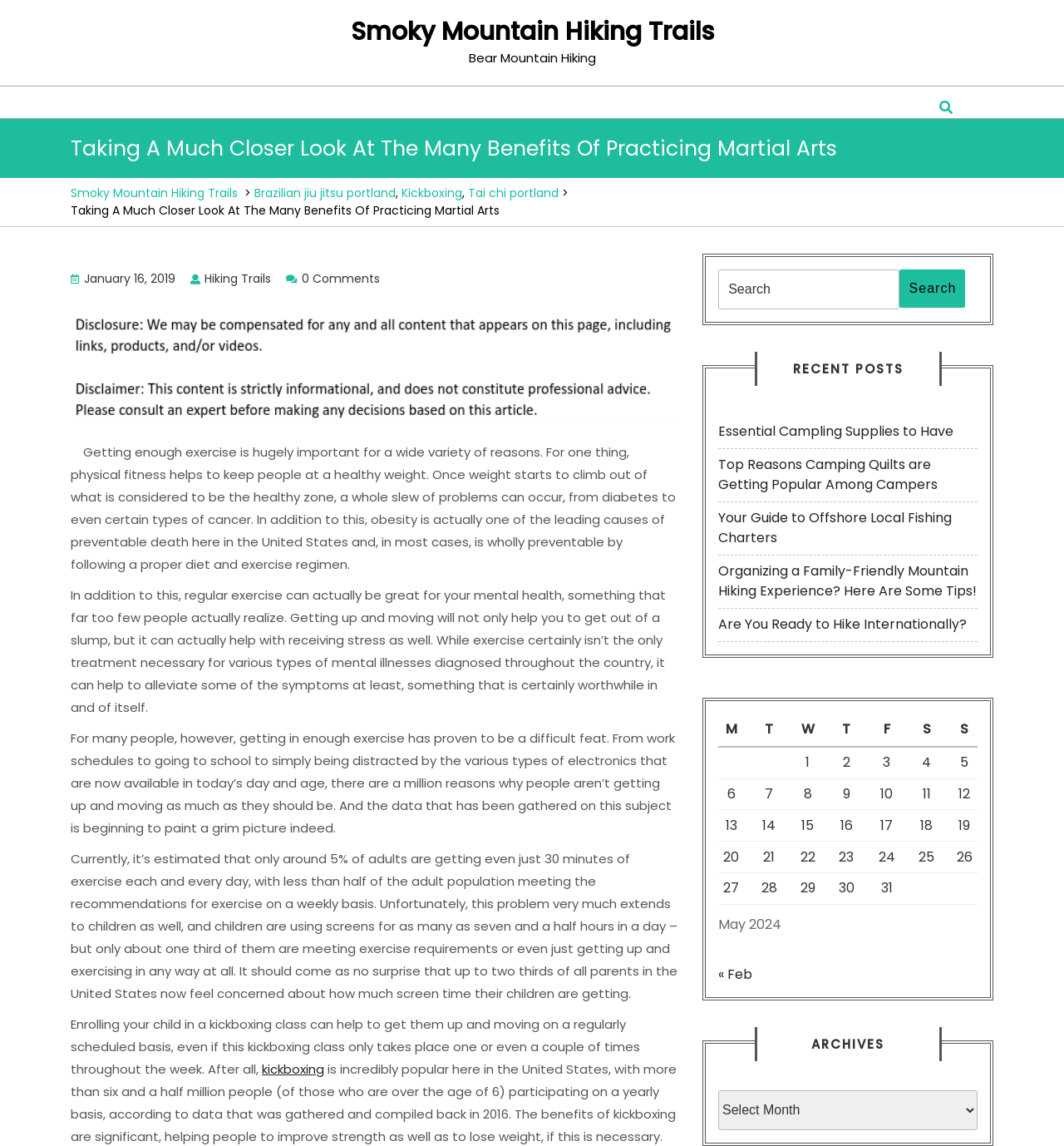Give the bounding box coordinates for this UI element: "kickboxing". The coordinates should be four float numbers between 0 and 1, arranged as [left, top, right, bottom].

[0.246, 0.925, 0.305, 0.94]